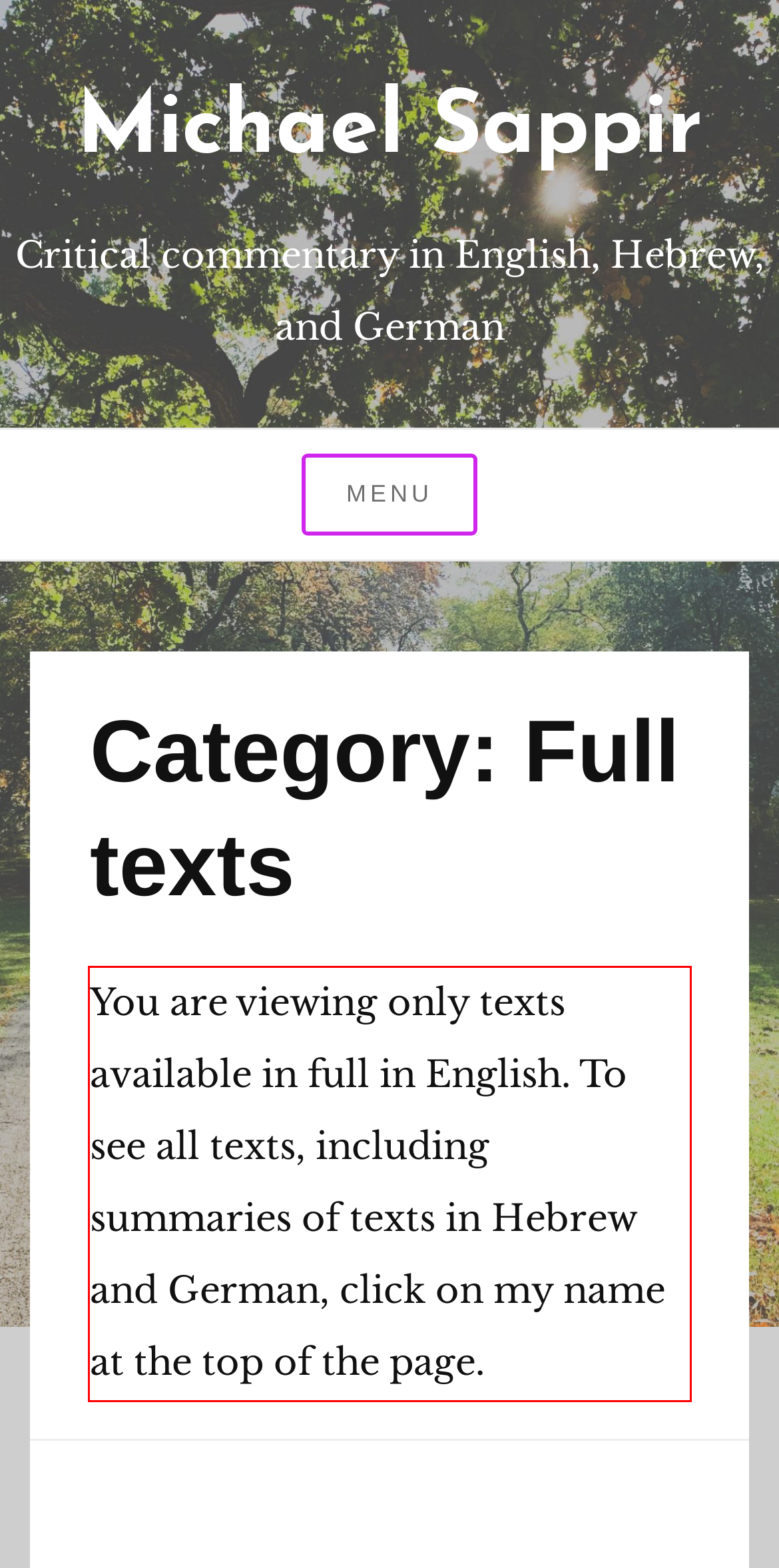Please extract the text content from the UI element enclosed by the red rectangle in the screenshot.

You are viewing only texts available in full in English. To see all texts, including summaries of texts in Hebrew and German, click on my name at the top of the page.